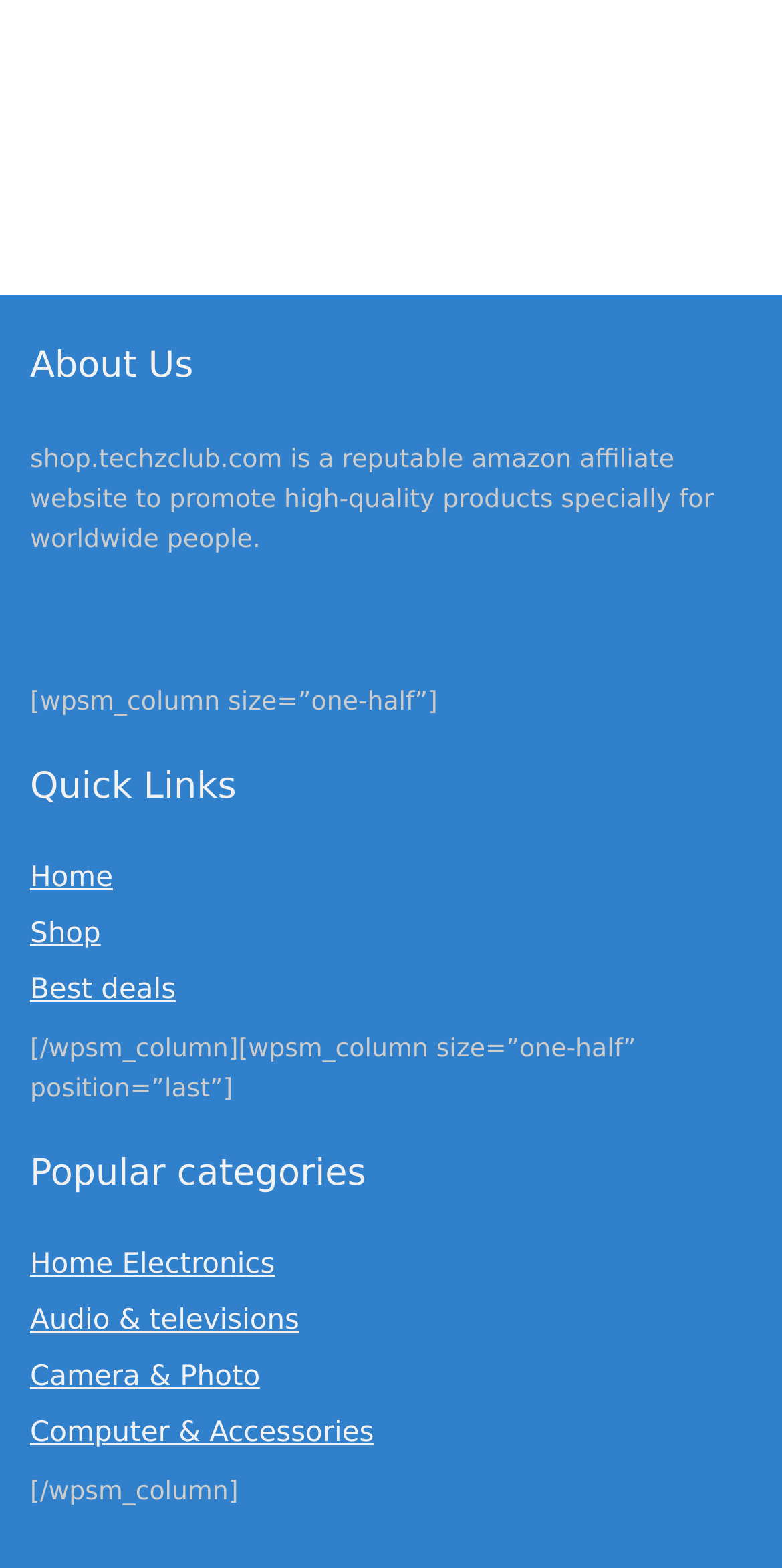What is the name of this website?
Craft a detailed and extensive response to the question.

The name of the website can be found in the second StaticText element, which describes the website as 'shop.techzclub.com is a reputable amazon affiliate website...'.